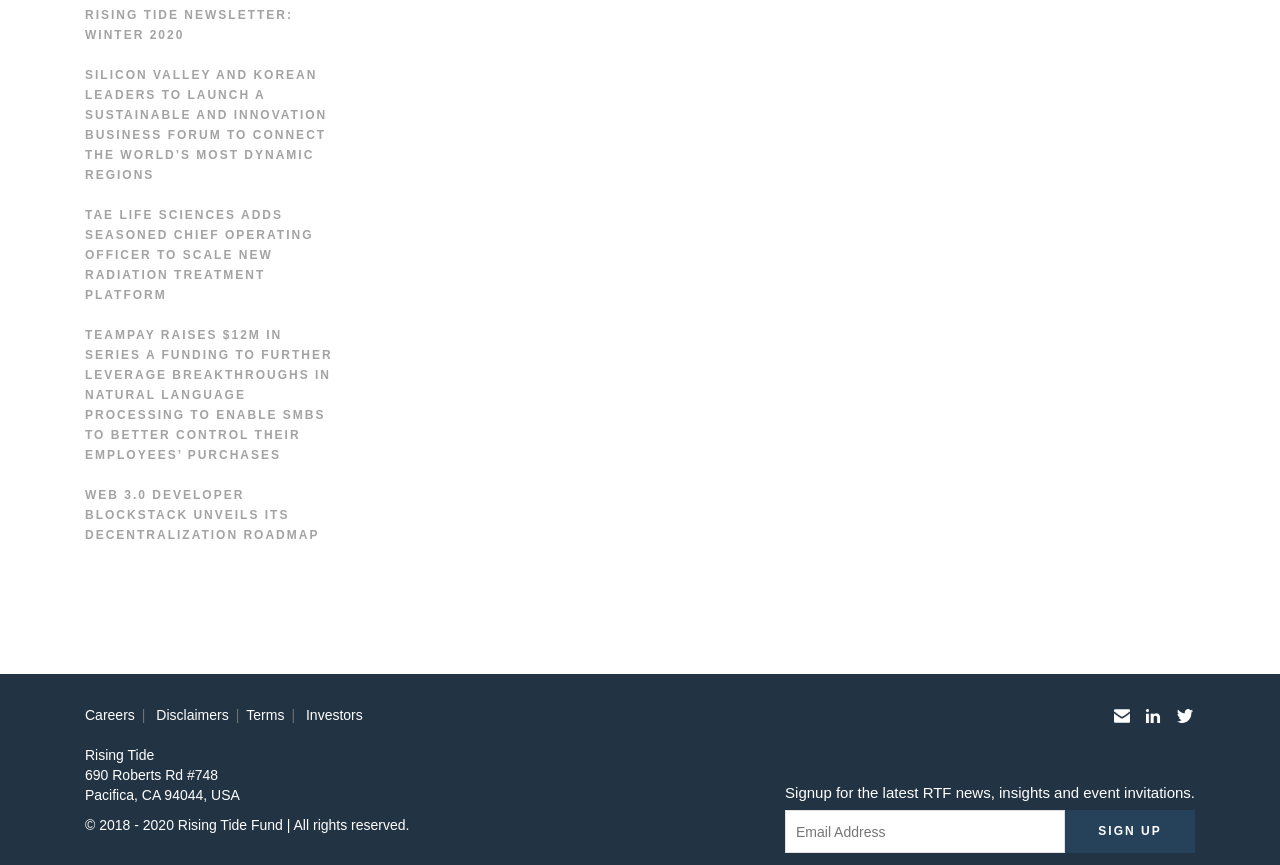Please identify the bounding box coordinates of where to click in order to follow the instruction: "Click on the Investors link".

[0.239, 0.817, 0.283, 0.836]